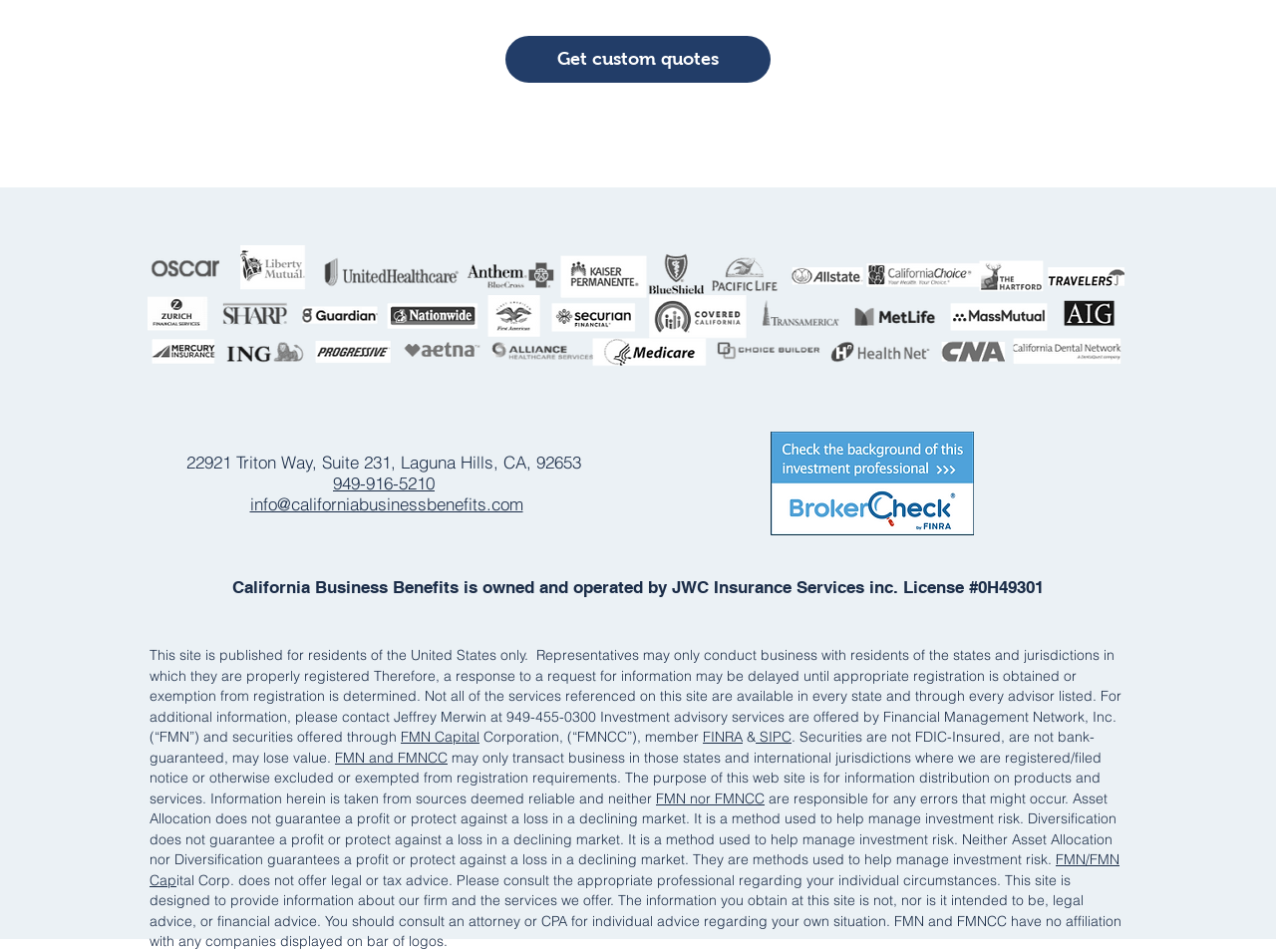Could you find the bounding box coordinates of the clickable area to complete this instruction: "Call the phone number"?

[0.261, 0.496, 0.341, 0.518]